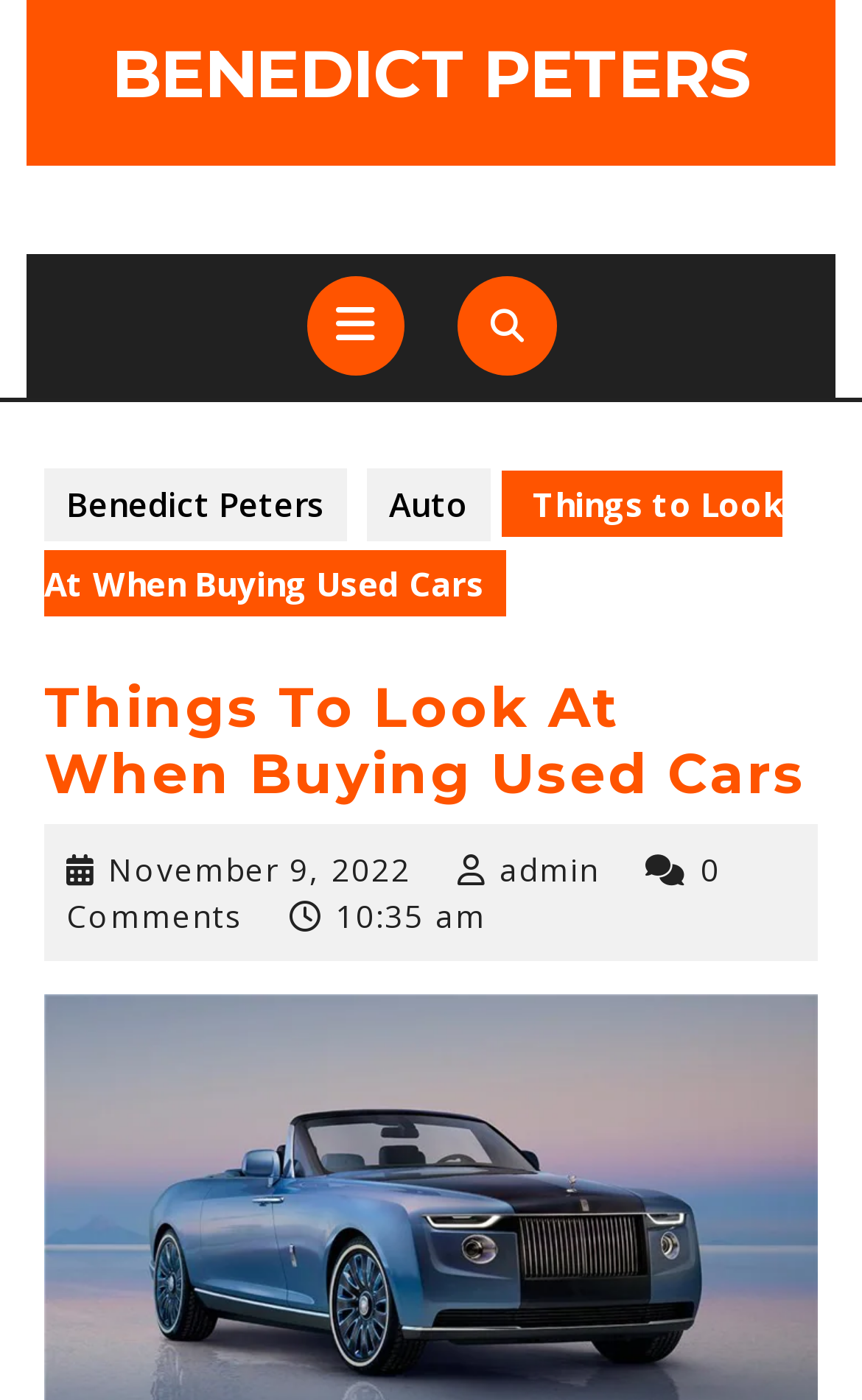What is the category of the article?
Give a detailed explanation using the information visible in the image.

I found the category of the article by examining the link element with the text 'Auto' which is located near the author's name.